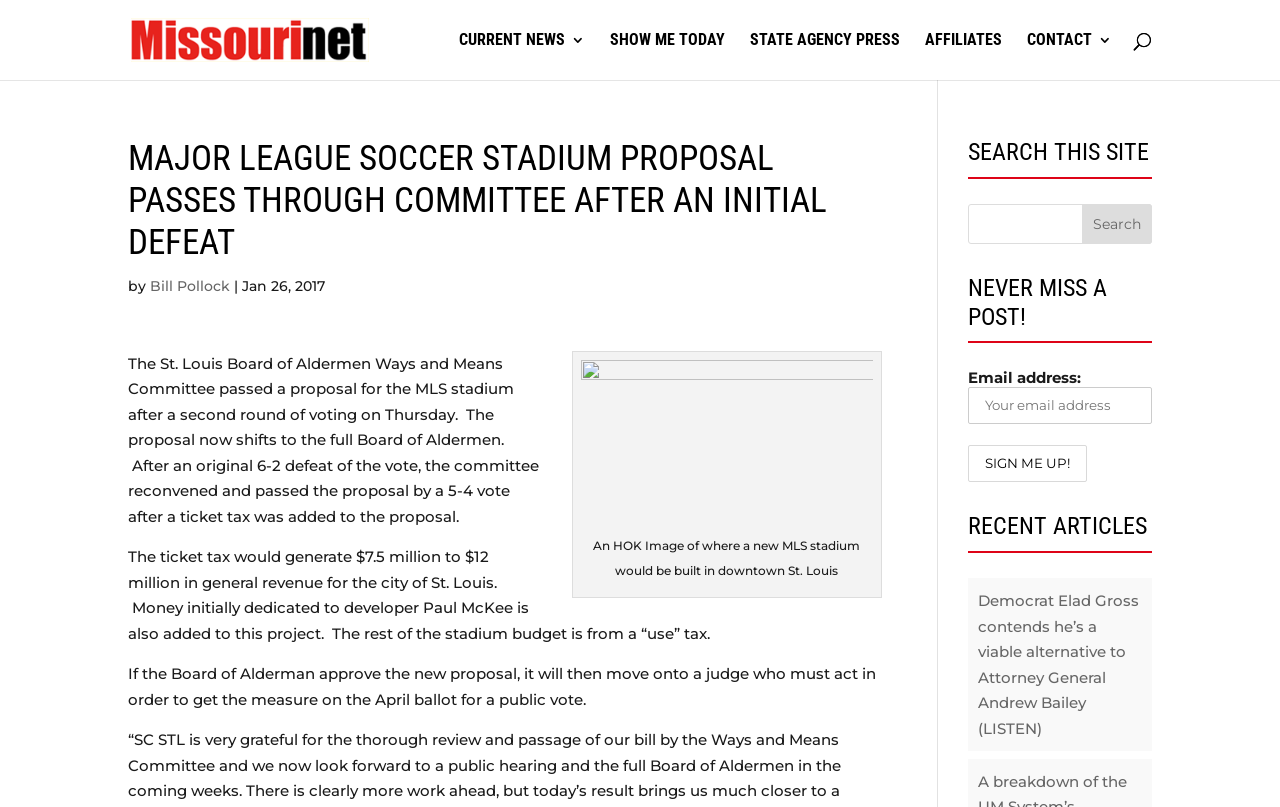Using the provided description Trevor Leggett’s original site, find the bounding box coordinates for the UI element. Provide the coordinates in (top-left x, top-left y, bottom-right x, bottom-right y) format, ensuring all values are between 0 and 1.

None